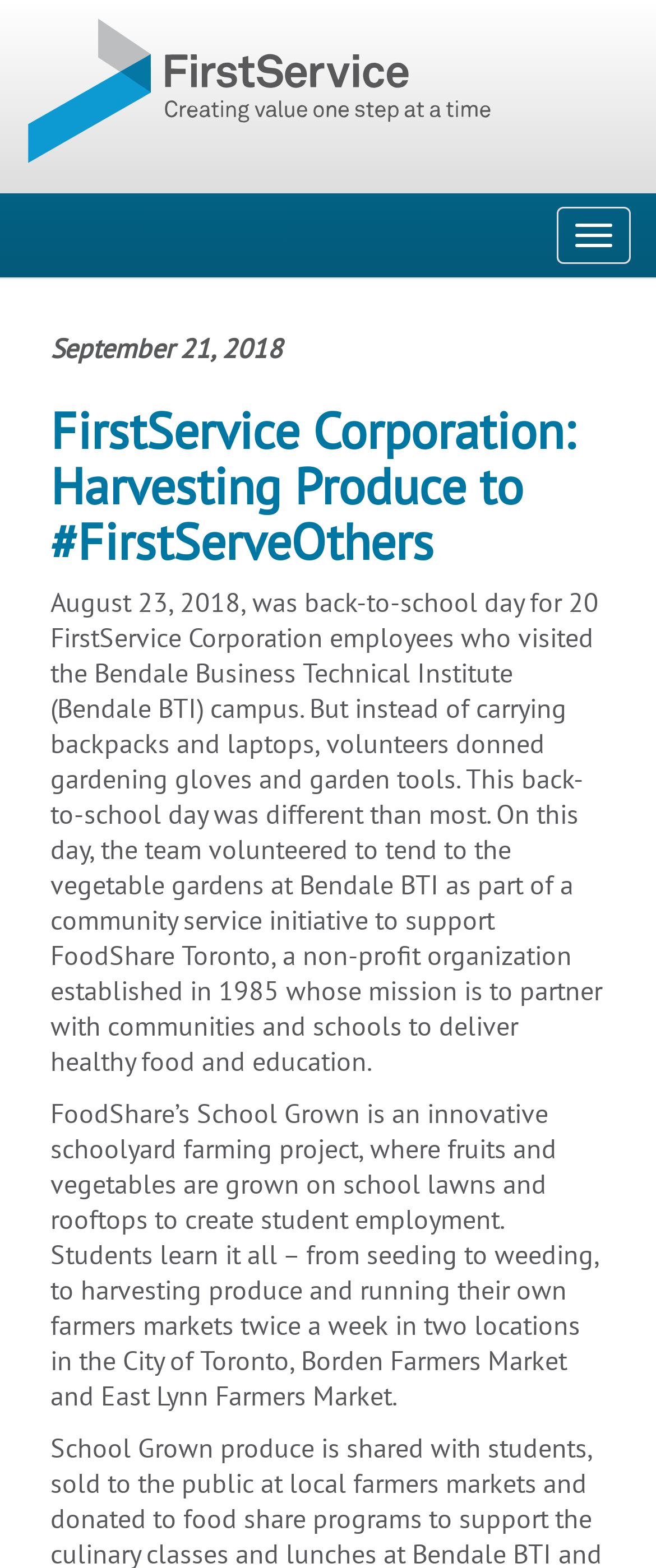Identify the bounding box for the UI element described as: "Toggle Menu". The coordinates should be four float numbers between 0 and 1, i.e., [left, top, right, bottom].

[0.849, 0.132, 0.962, 0.168]